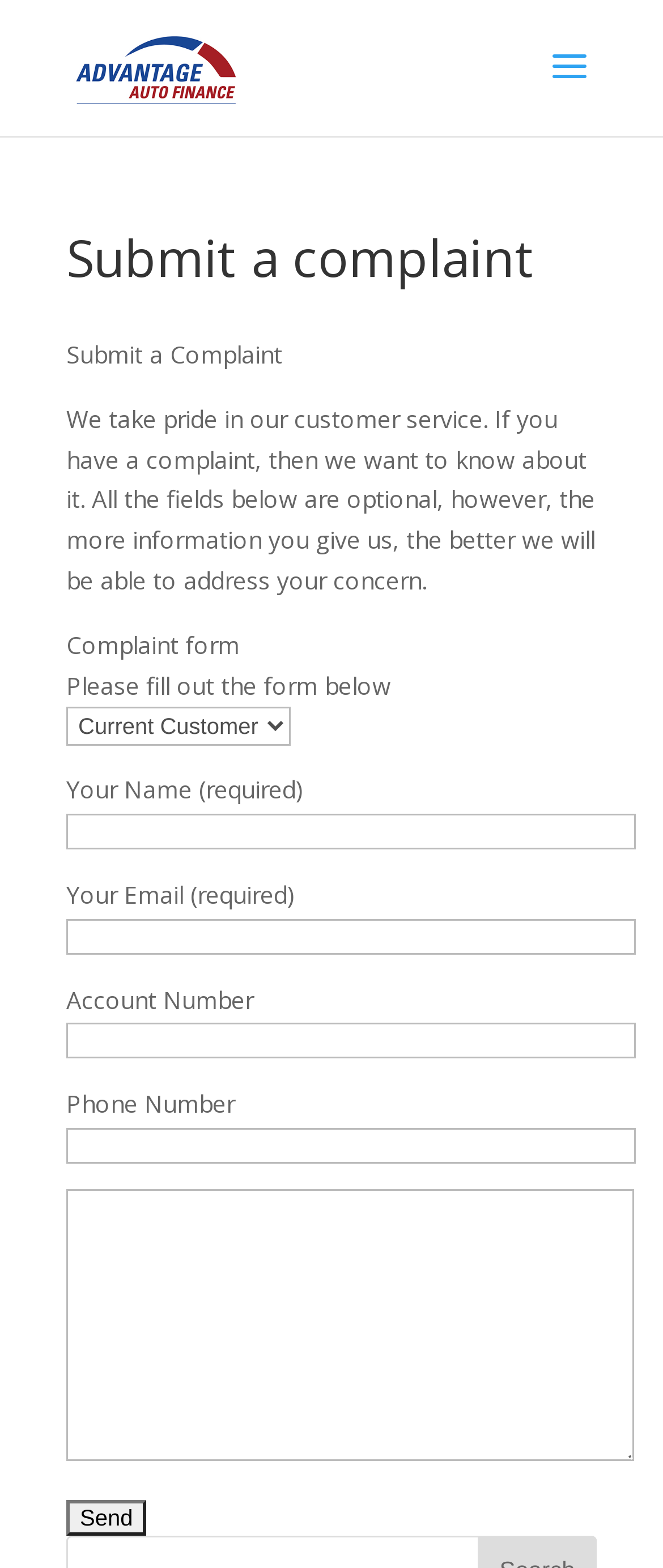Locate the bounding box coordinates of the item that should be clicked to fulfill the instruction: "Fill in the Your Name field".

[0.1, 0.519, 0.959, 0.542]